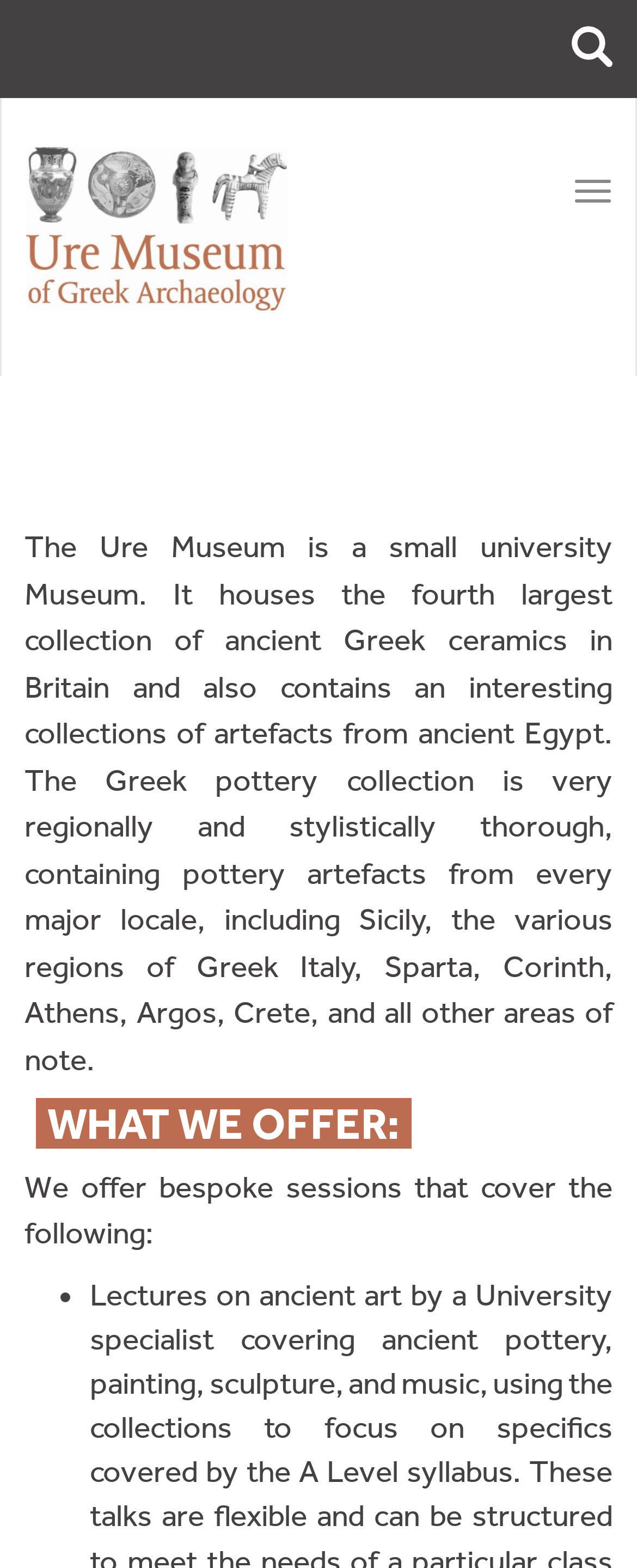Illustrate the webpage thoroughly, mentioning all important details.

The webpage is about the Ure Museum's sessions for A-Level students, with a focus on its collections. At the top right corner, there is a search link accompanied by a search icon. Next to it, there is an empty button. On the top left, the museum's name "Collections - UreMuseum" is displayed as a link, accompanied by an image. 

Below the museum's name, there is a descriptive paragraph about the Ure Museum, mentioning its collection of ancient Greek ceramics and artefacts from ancient Egypt. The paragraph is quite long and provides detailed information about the museum's collection. 

Further down, there is a heading "WHAT WE OFFER:" followed by a text that explains the bespoke sessions offered by the museum, covering various topics. The topics are listed in a bullet point format, with the first item indicated by a bullet marker.